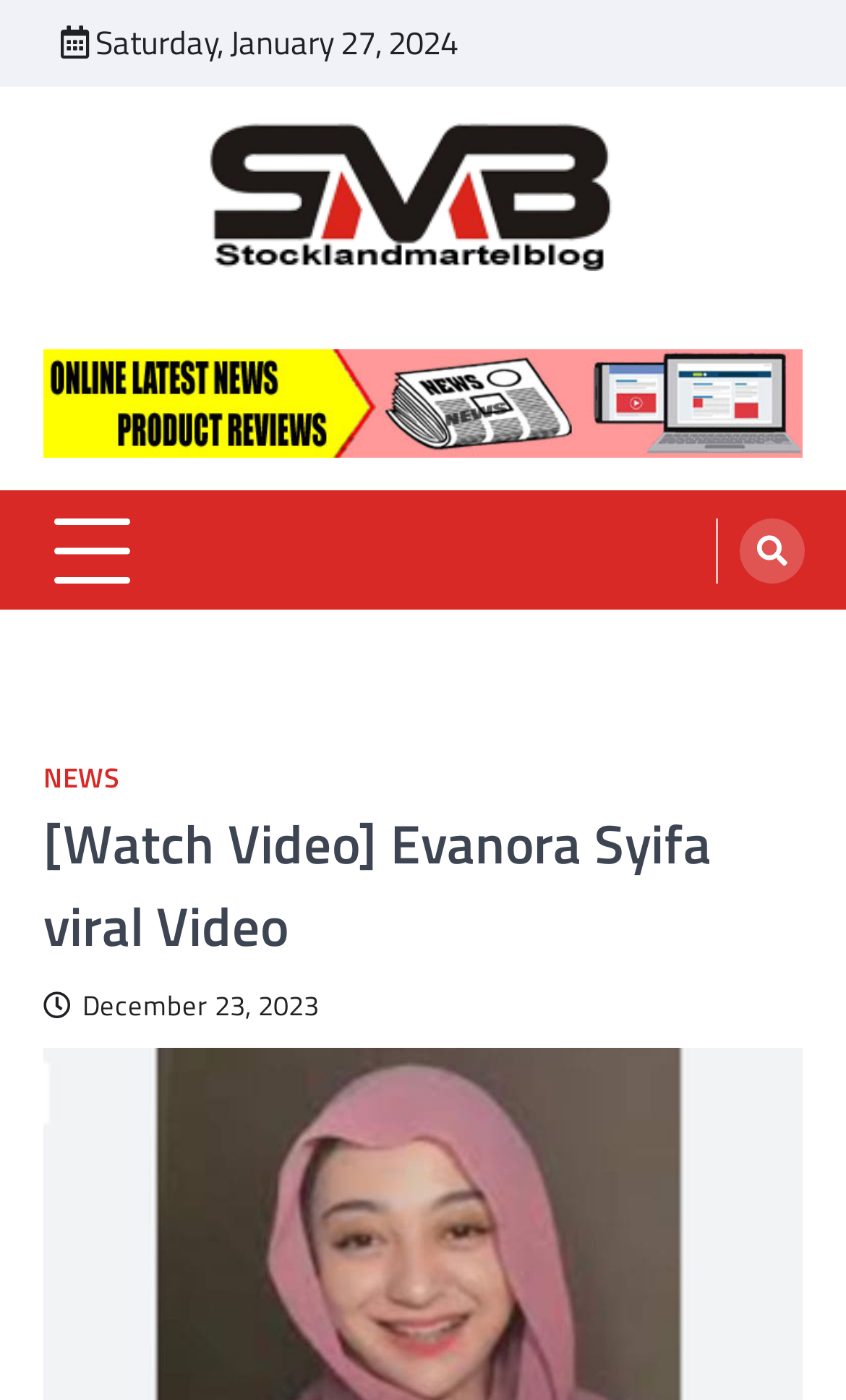What is the logo of the website?
Offer a detailed and full explanation in response to the question.

I found the logo by looking at the image element with the description 'Header Logo' located at the top of the webpage, which is also a link.